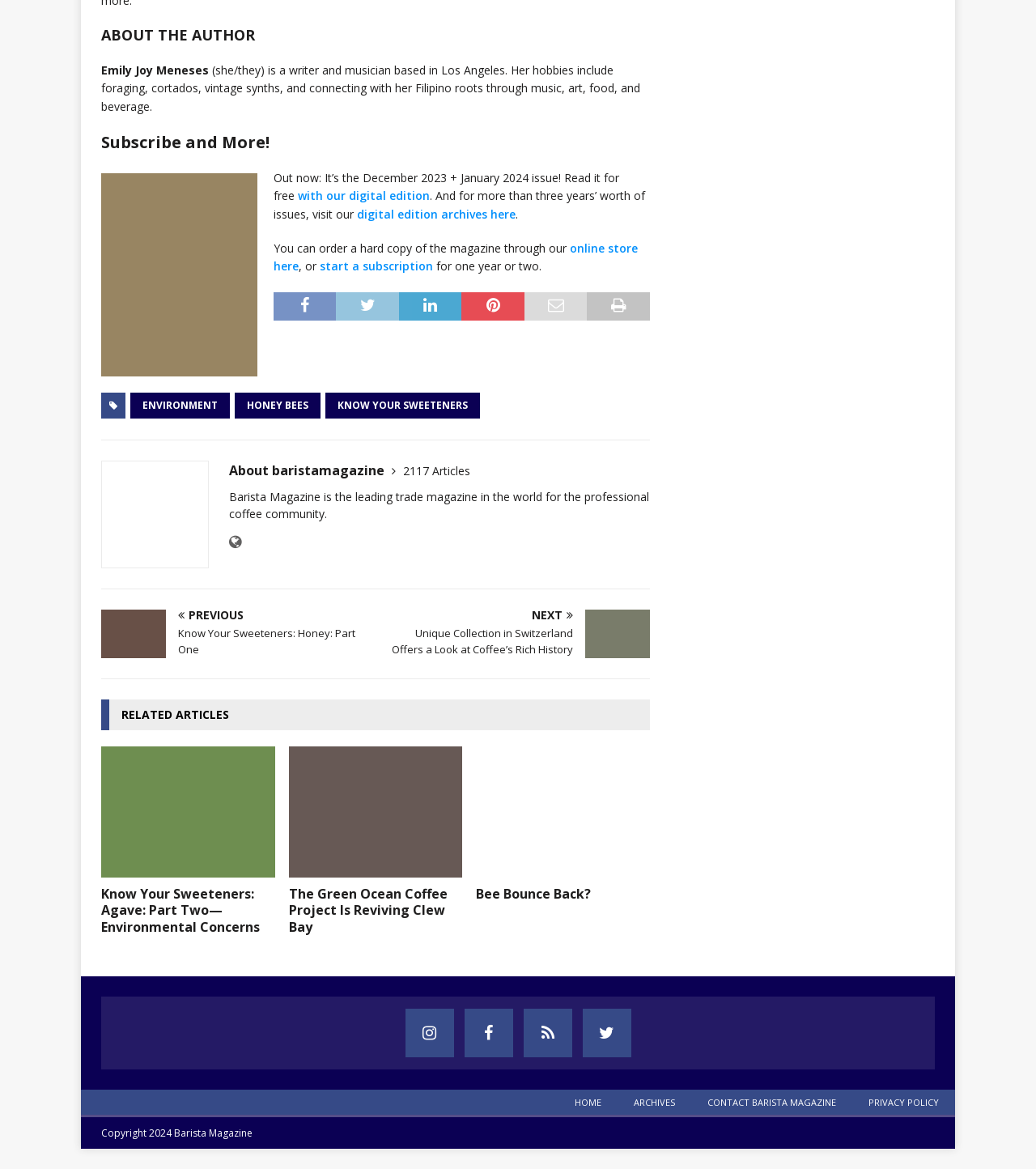What are the related articles about?
Utilize the information in the image to give a detailed answer to the question.

The related articles section contains links to articles about coffee and sweeteners, such as 'Know Your Sweeteners: Agave: Part Two—Environmental Concerns' and 'The Green Ocean Coffee Project Is Reviving Clew Bay'.